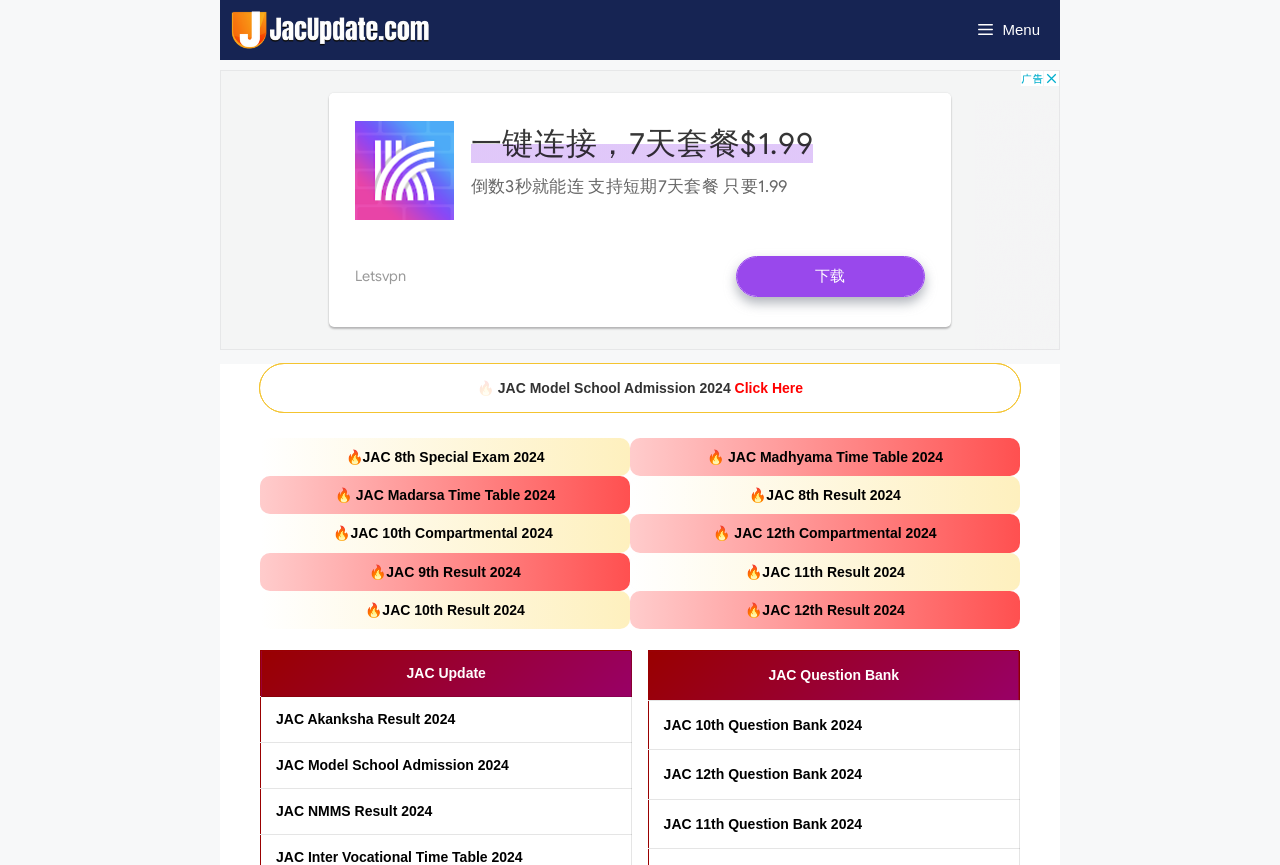What is the name of the website?
Based on the image, give a concise answer in the form of a single word or short phrase.

JAC Update